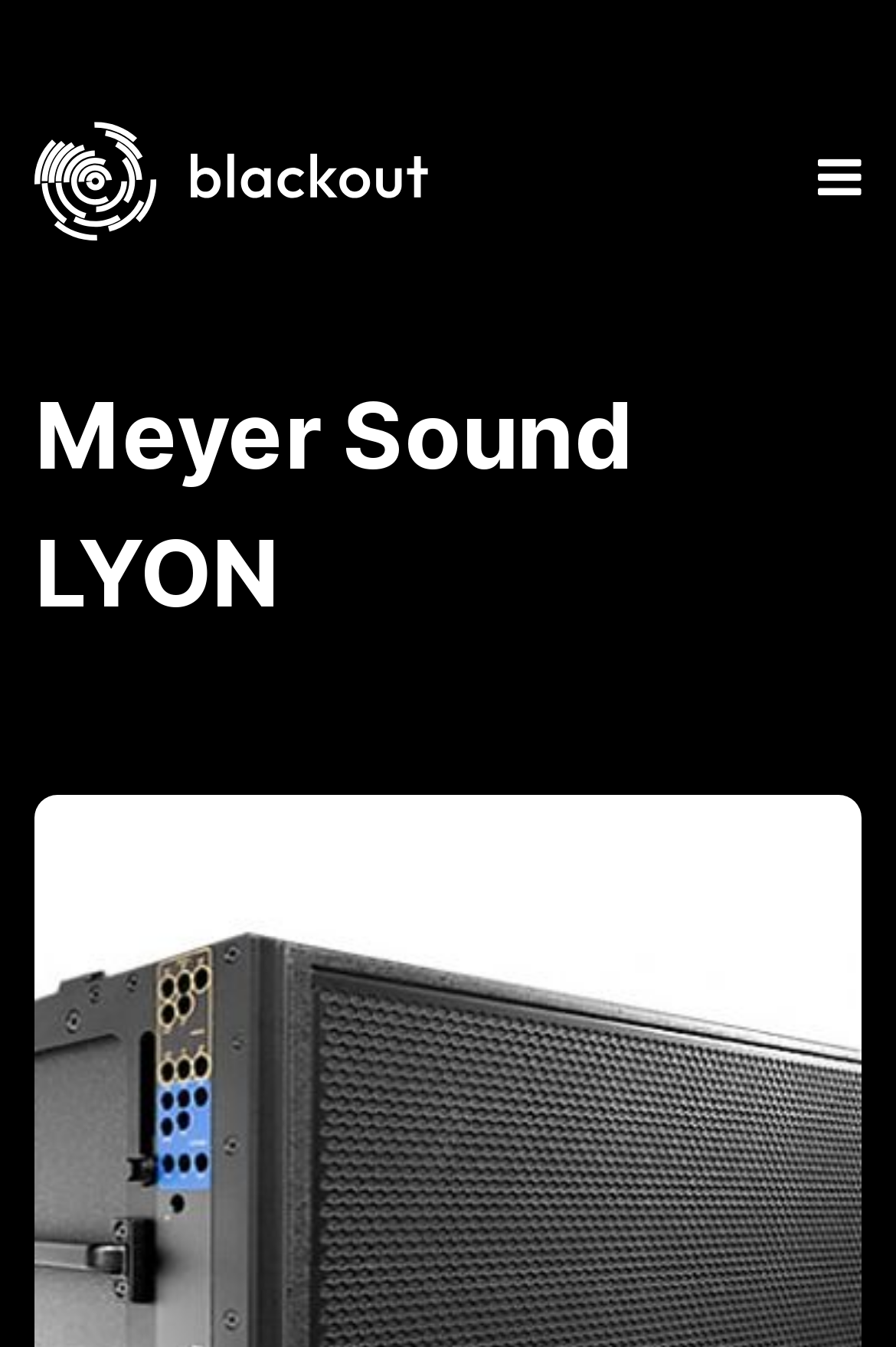Please find and generate the text of the main header of the webpage.

Meyer Sound LYON